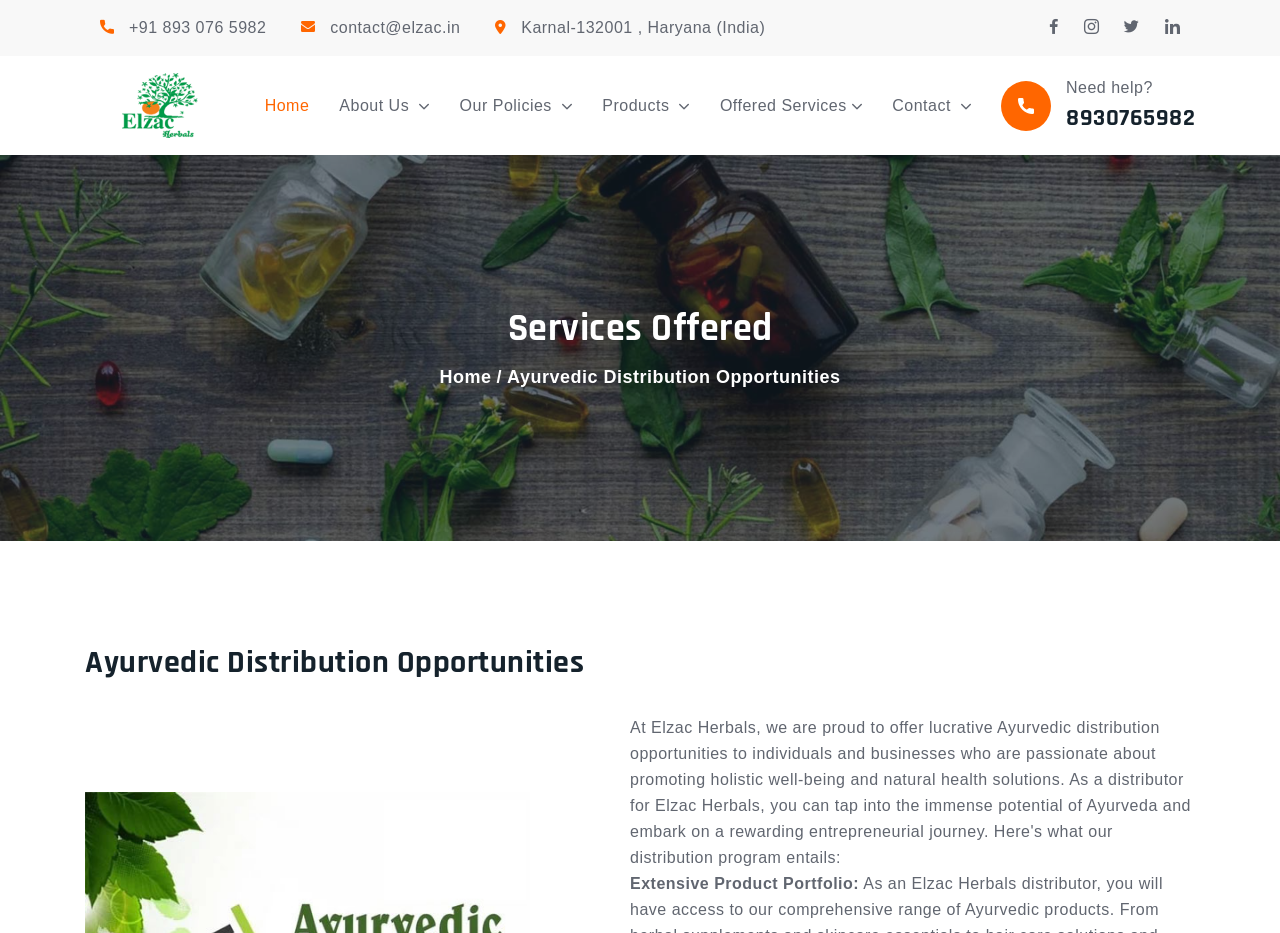Describe all visible elements and their arrangement on the webpage.

The webpage is about ELZAC, an Ayurvedic herbal company in India. At the top left corner, there is a logo image. Below the logo, there are several links, including 'Home', 'About Us', 'Our Policies', 'Products', 'Offered Services', and 'Contact', which are aligned horizontally. 

On the top right corner, there are four social media links represented by icons. Below these icons, there are three links: a phone number '+91 893 076 5982', an email address 'contact@elzac.in', and an address 'Karnal-132001, Haryana (India)'. 

In the middle of the page, there is a section with a heading 'Services Offered'. Below this heading, there is a link 'Home' and a paragraph of text 'Ayurvedic Distribution Opportunities'. 

Further down, there is another section with a heading 'Ayurvedic Distribution Opportunities'. Below this heading, there is a paragraph of text 'Extensive Product Portfolio:'. 

At the bottom right corner, there is a static text 'Need help?' and a phone number '8930765982'.